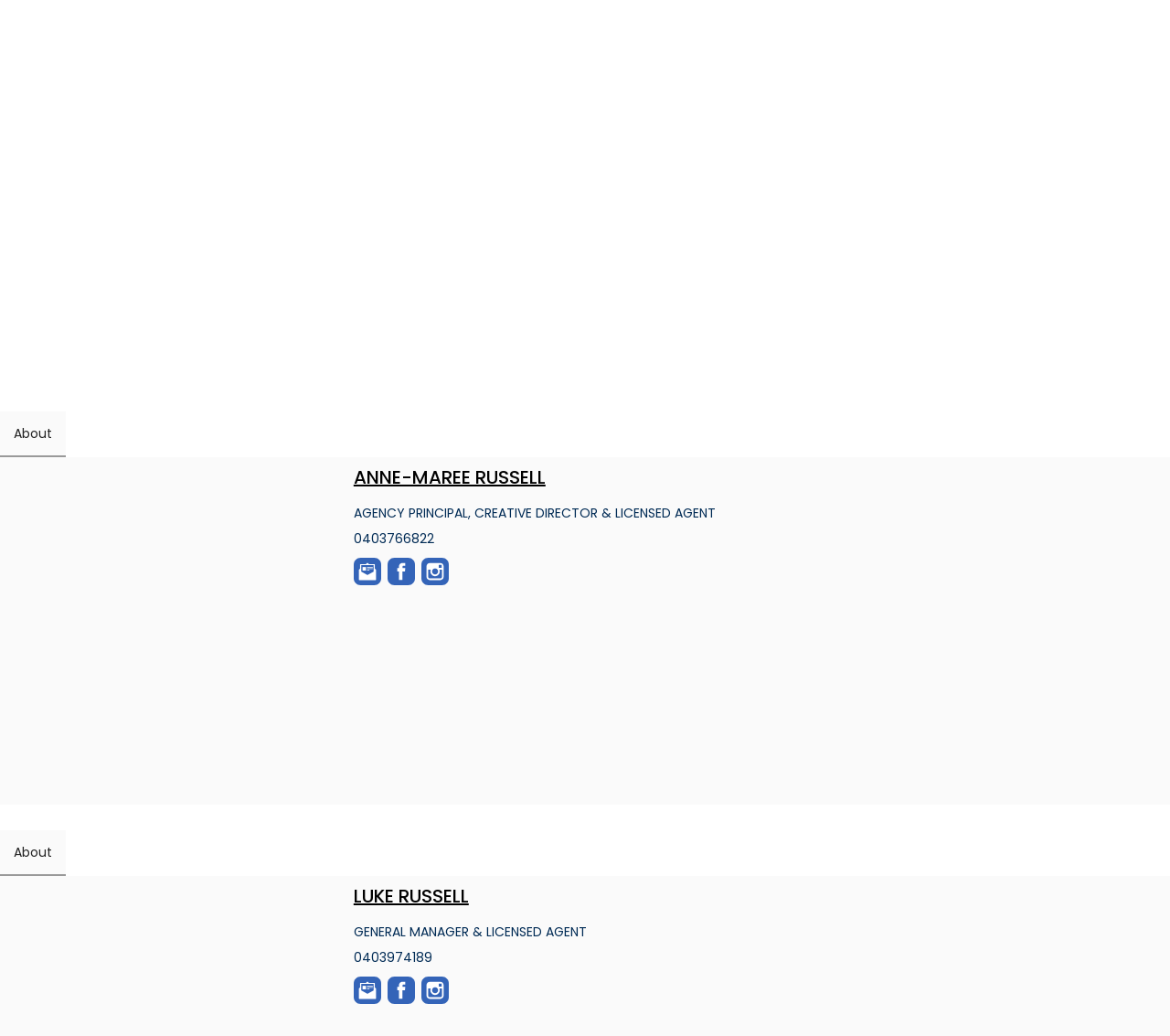What social media platforms can you follow Anne-Maree Russell on?
Please give a well-detailed answer to the question.

I found links 'Follow Anne-Maree Russell on Facebook' and 'Follow Anne-Maree Russell on Instagram', which indicates that you can follow her on these two social media platforms.